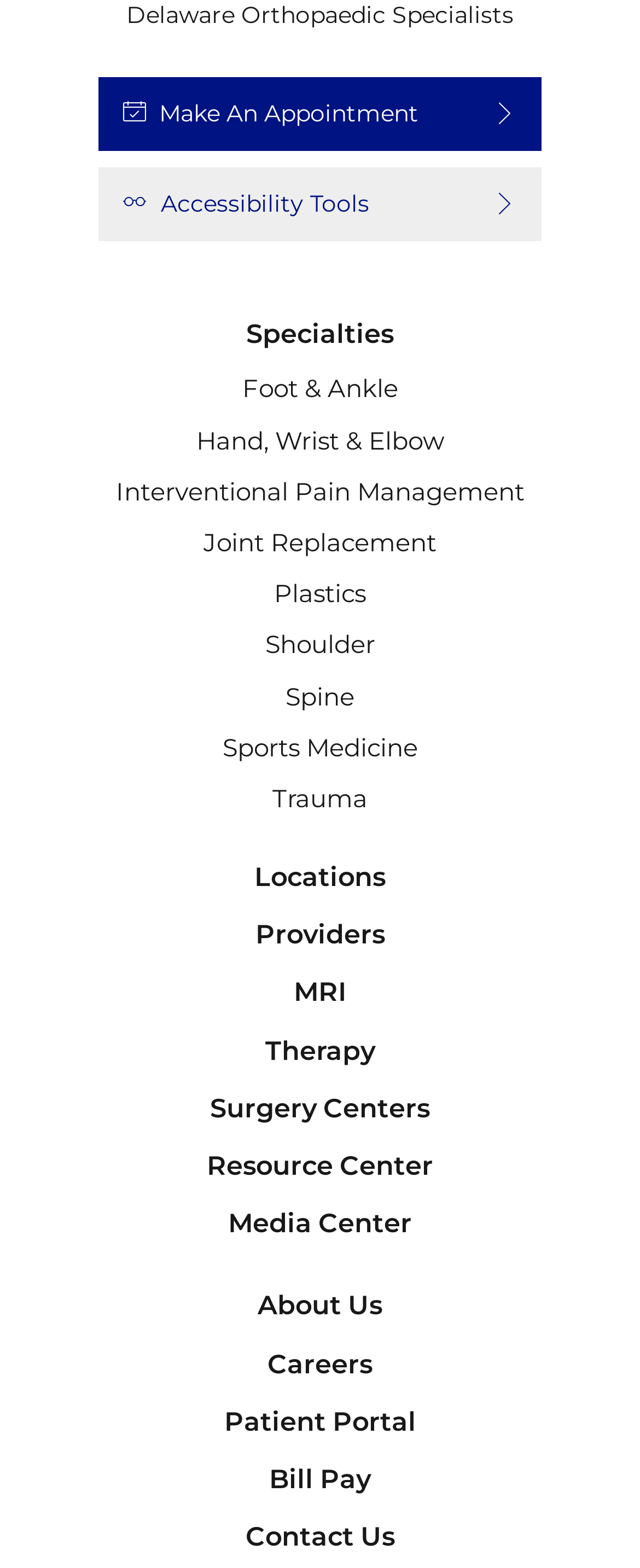Find the bounding box coordinates of the clickable area required to complete the following action: "Learn about foot and ankle".

[0.378, 0.232, 0.622, 0.264]